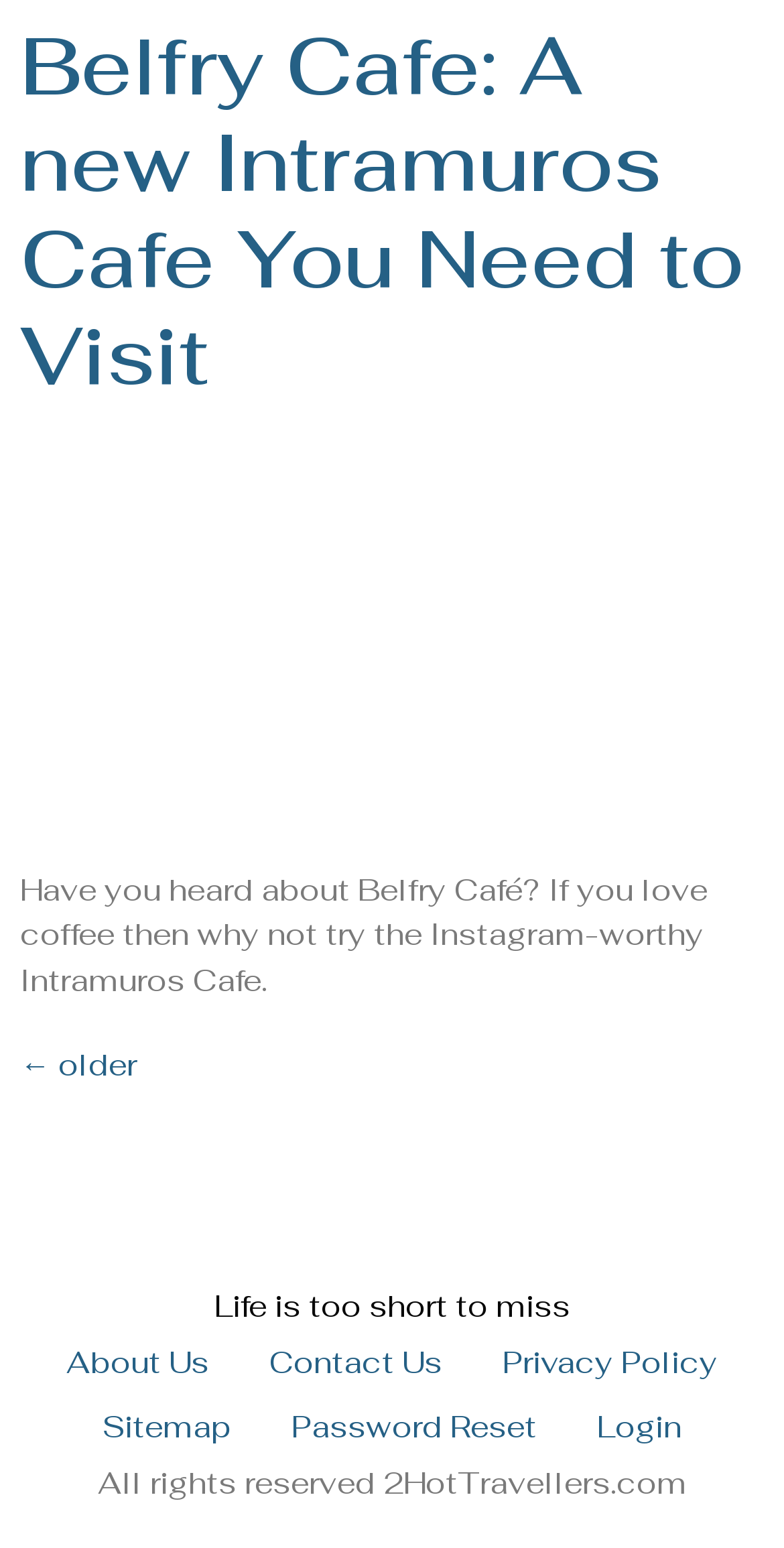Find the bounding box coordinates for the area you need to click to carry out the instruction: "check 2Hottravellers website". The coordinates should be four float numbers between 0 and 1, indicated as [left, top, right, bottom].

[0.273, 0.751, 0.727, 0.83]